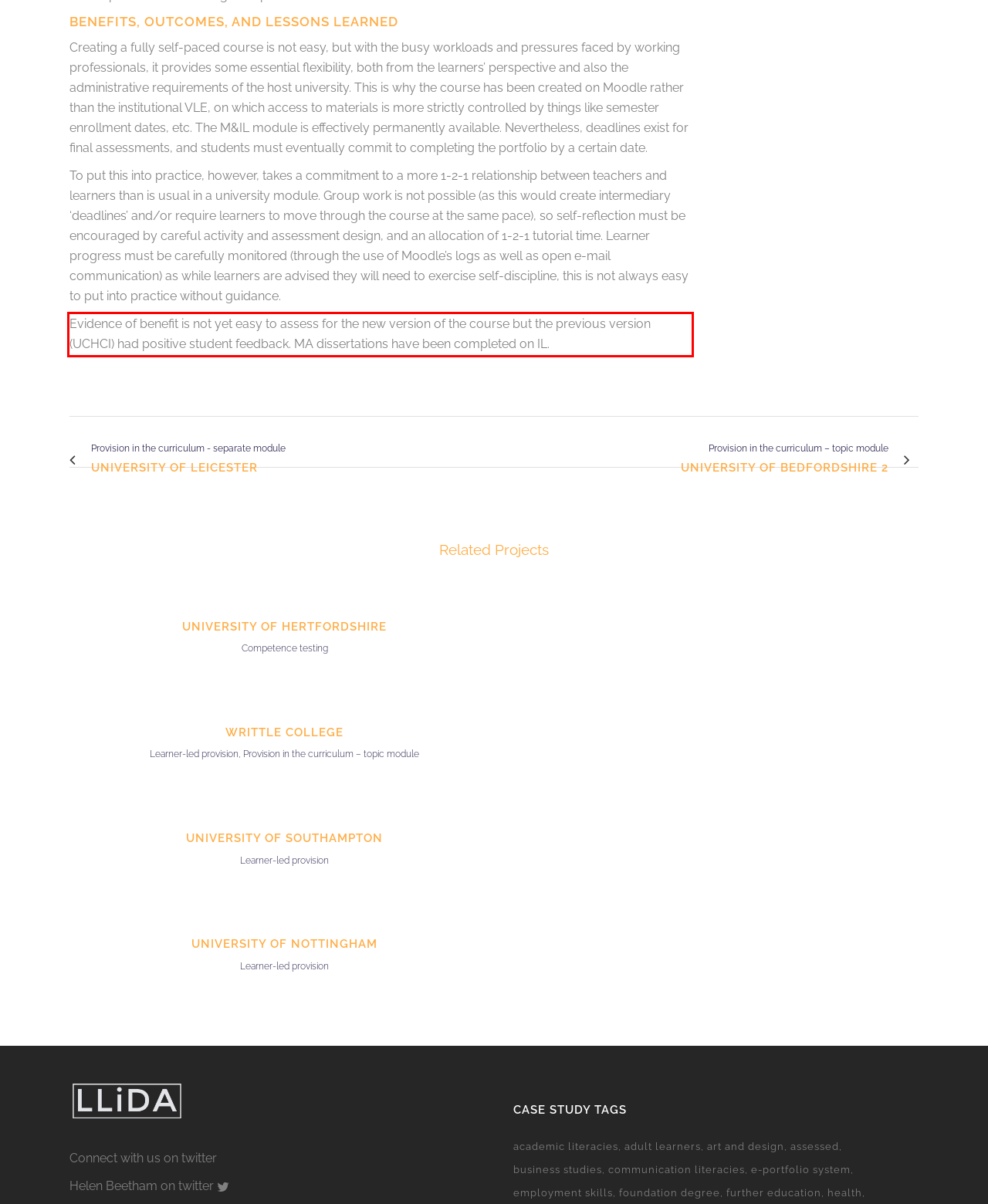View the screenshot of the webpage and identify the UI element surrounded by a red bounding box. Extract the text contained within this red bounding box.

Evidence of benefit is not yet easy to assess for the new version of the course but the previous version (UCHCI) had positive student feedback. MA dissertations have been completed on IL.